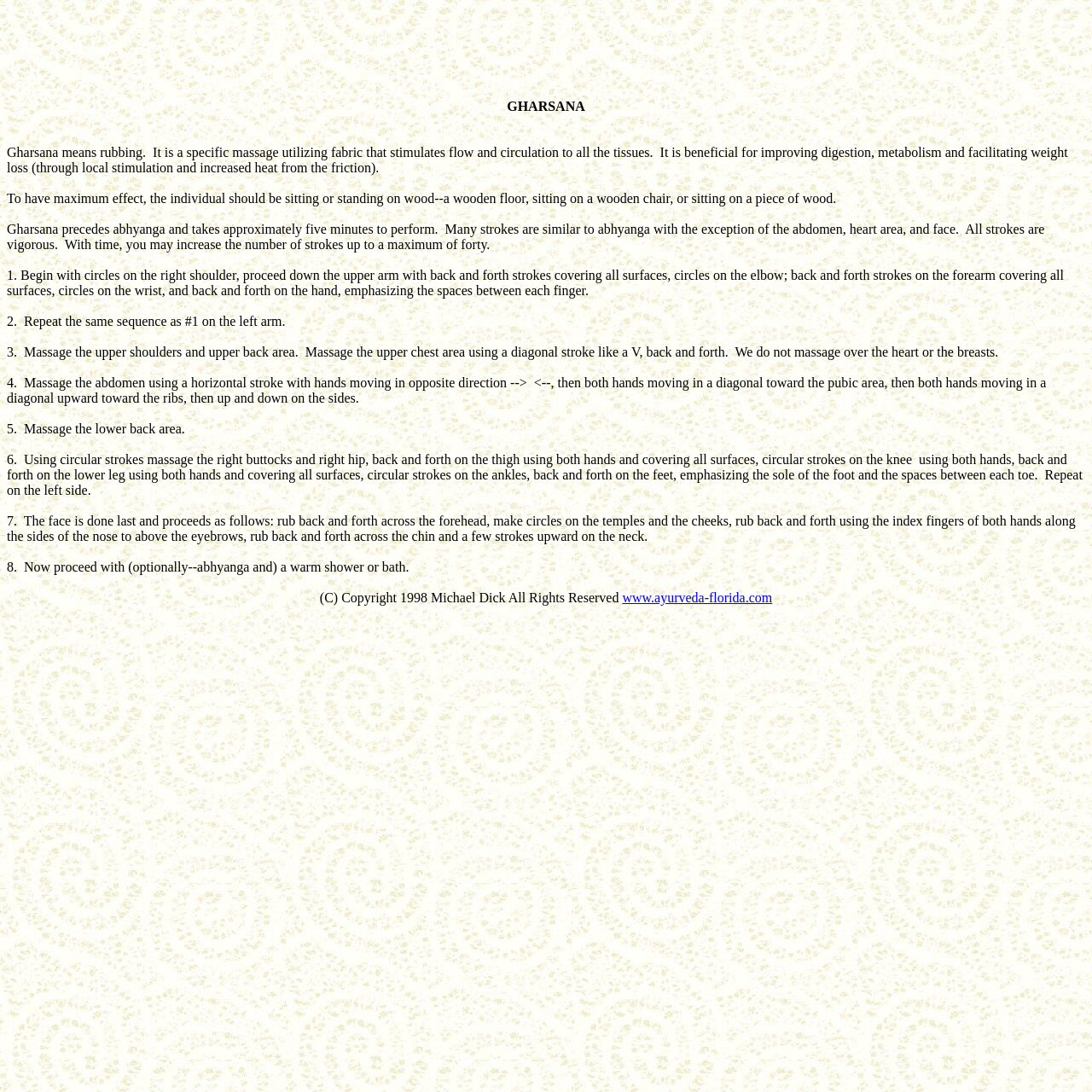How long does Gharsana take to perform?
Based on the image, give a one-word or short phrase answer.

Five minutes